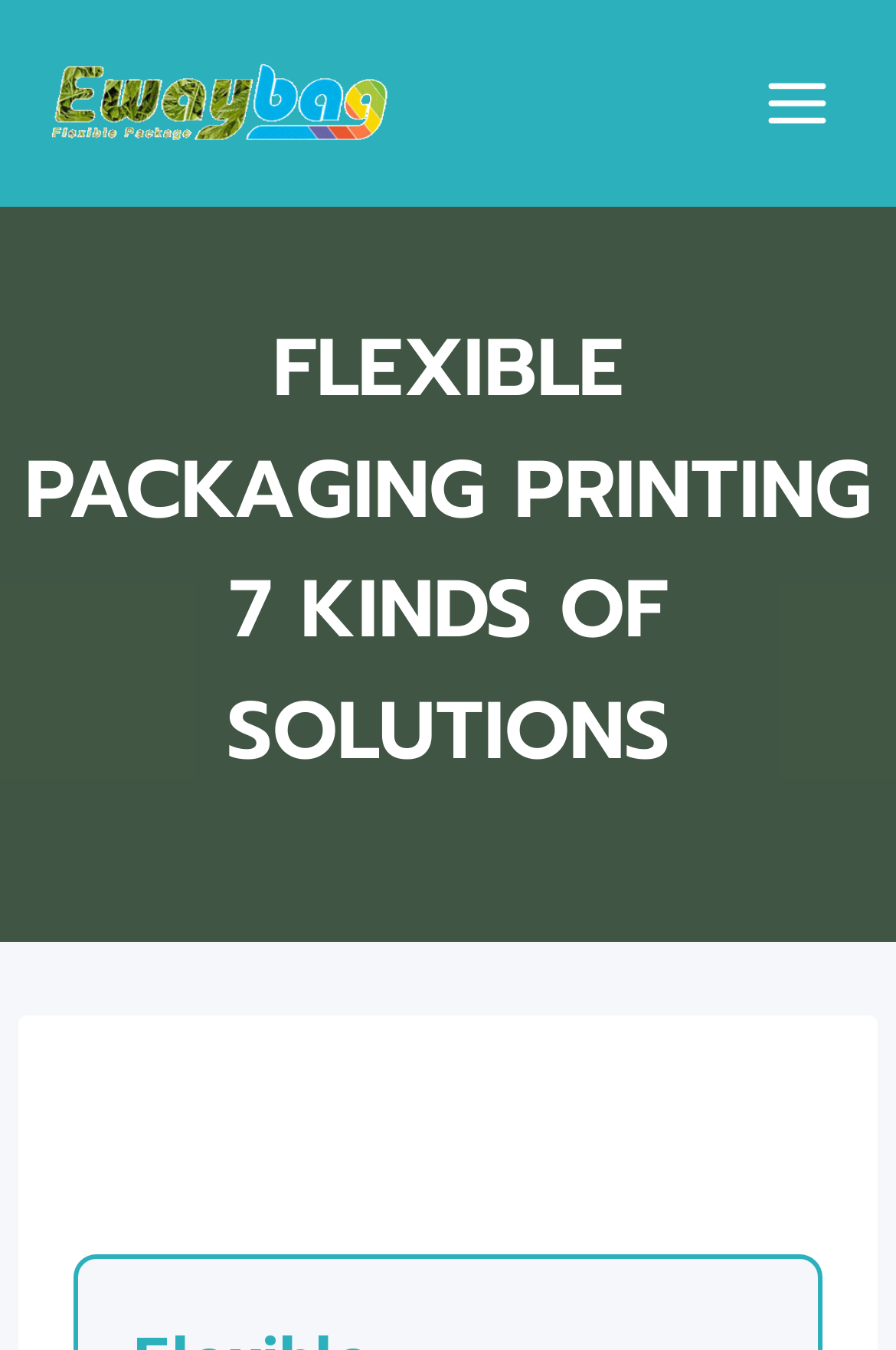What is the function of the button at the top right corner?
Refer to the image and respond with a one-word or short-phrase answer.

Open menu